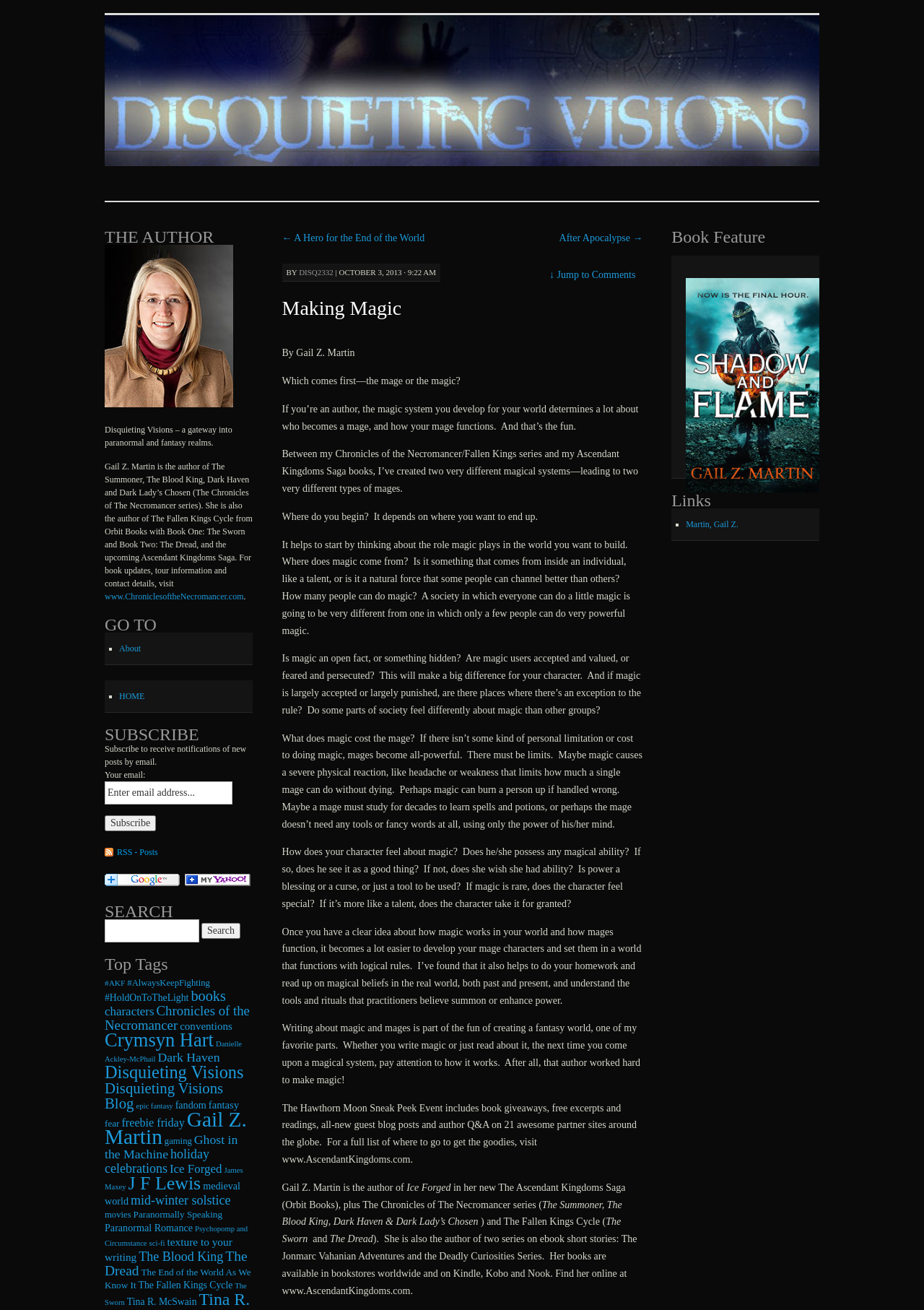Please specify the bounding box coordinates of the clickable section necessary to execute the following command: "Subscribe to receive notifications of new posts by email".

[0.113, 0.588, 0.267, 0.595]